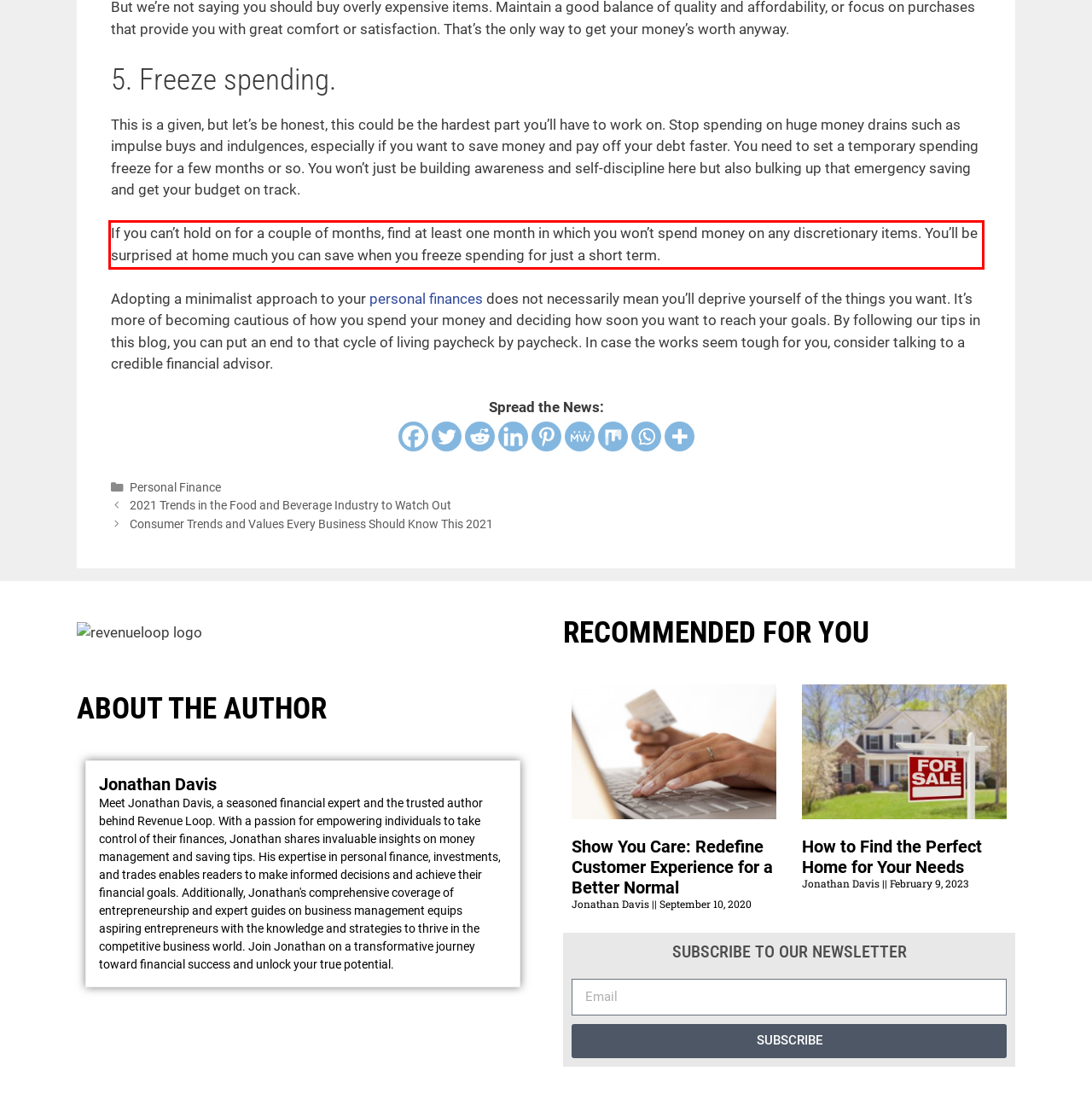Given a screenshot of a webpage containing a red bounding box, perform OCR on the text within this red bounding box and provide the text content.

If you can’t hold on for a couple of months, find at least one month in which you won’t spend money on any discretionary items. You’ll be surprised at home much you can save when you freeze spending for just a short term.